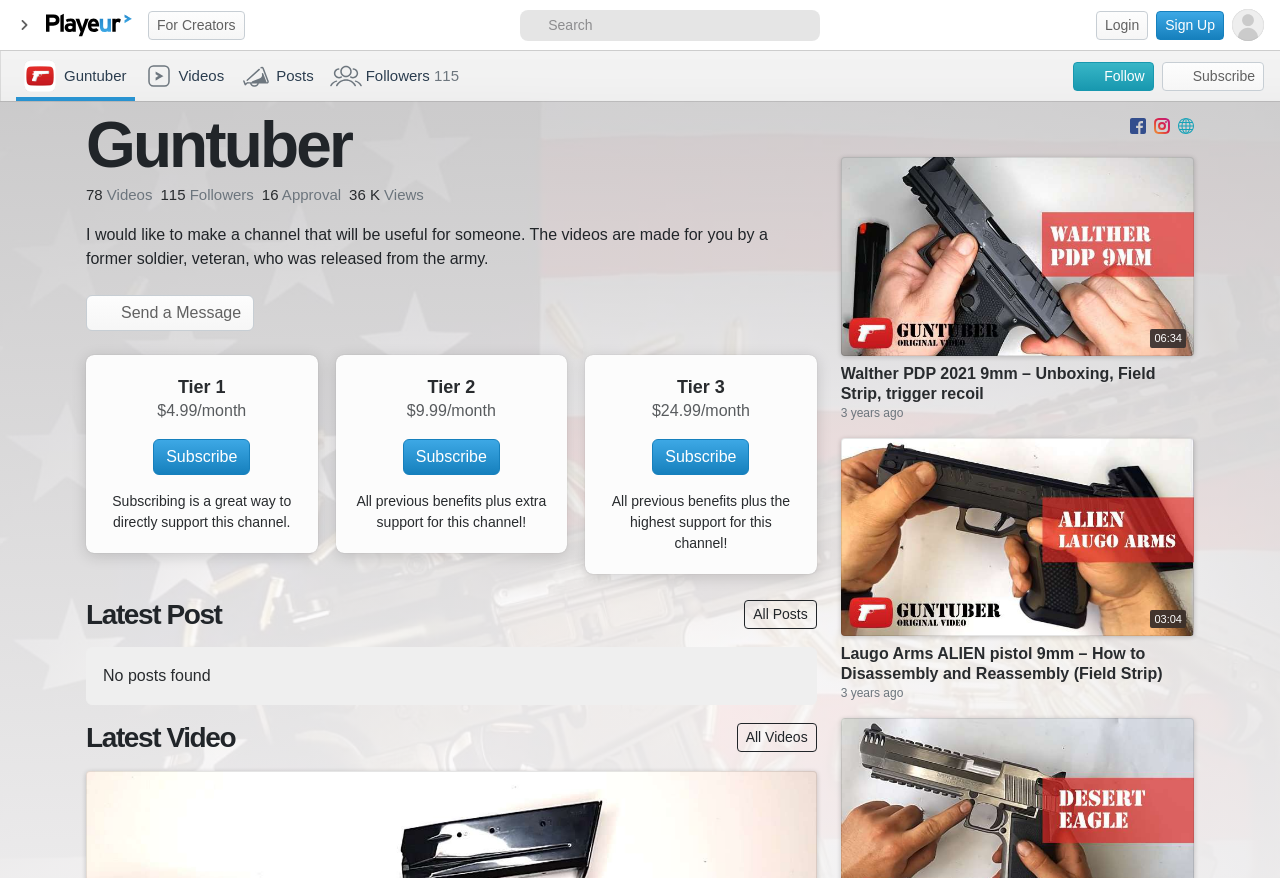Answer the question below using just one word or a short phrase: 
What is the price of the highest subscription tier?

$24.99/month